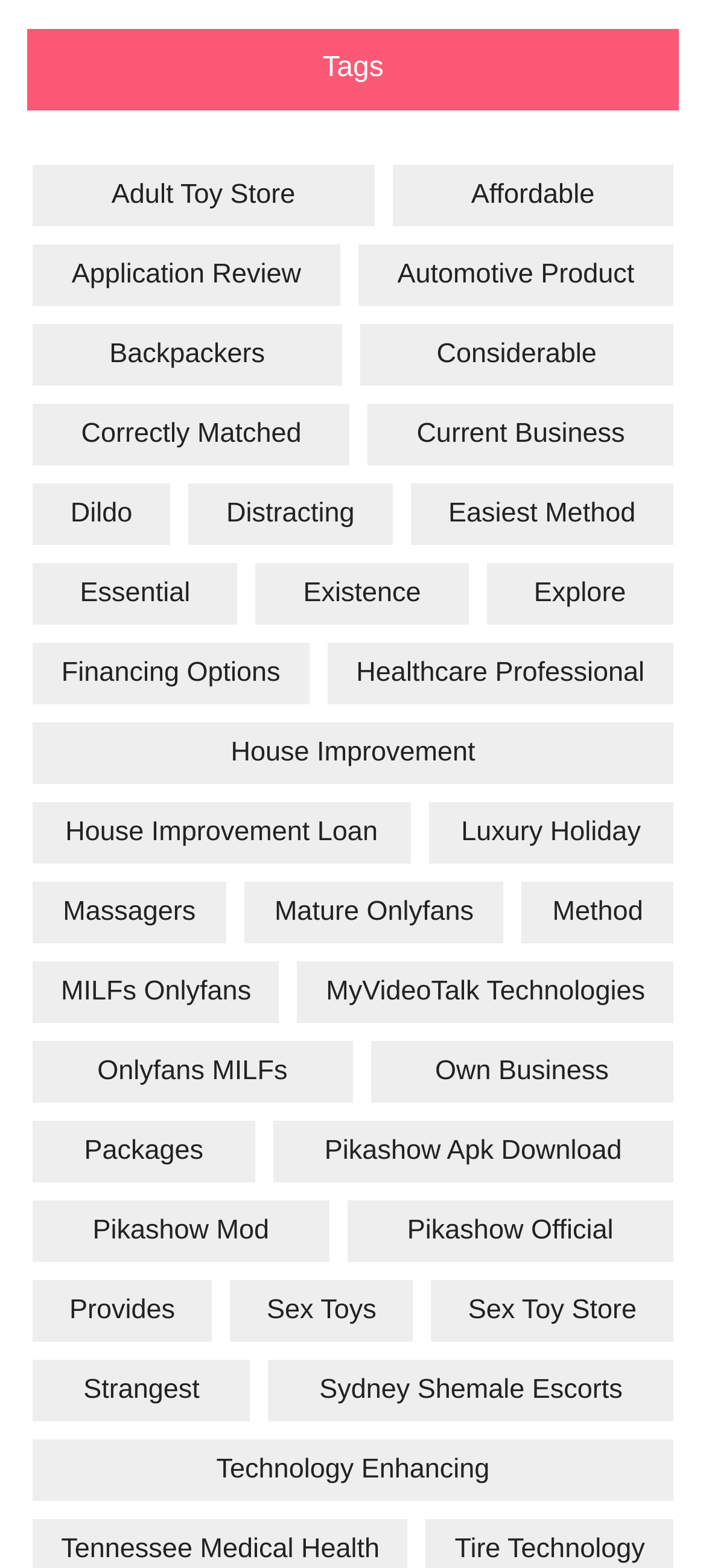Pinpoint the bounding box coordinates of the element you need to click to execute the following instruction: "Click on 'Adult Toy Store'". The bounding box should be represented by four float numbers between 0 and 1, in the format [left, top, right, bottom].

[0.046, 0.105, 0.53, 0.144]